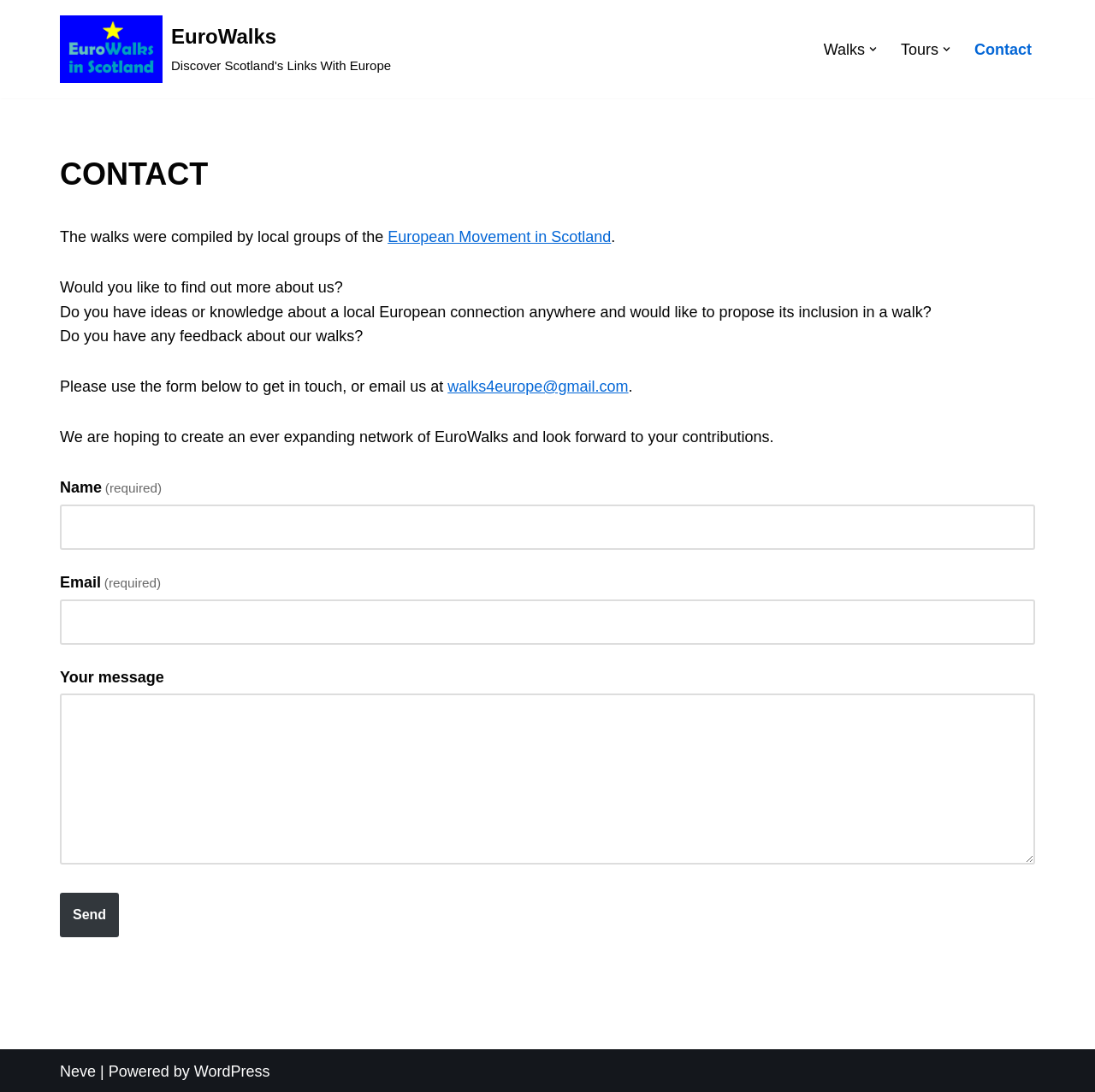Specify the bounding box coordinates of the area that needs to be clicked to achieve the following instruction: "Click the 'European Movement in Scotland' link".

[0.354, 0.209, 0.558, 0.225]